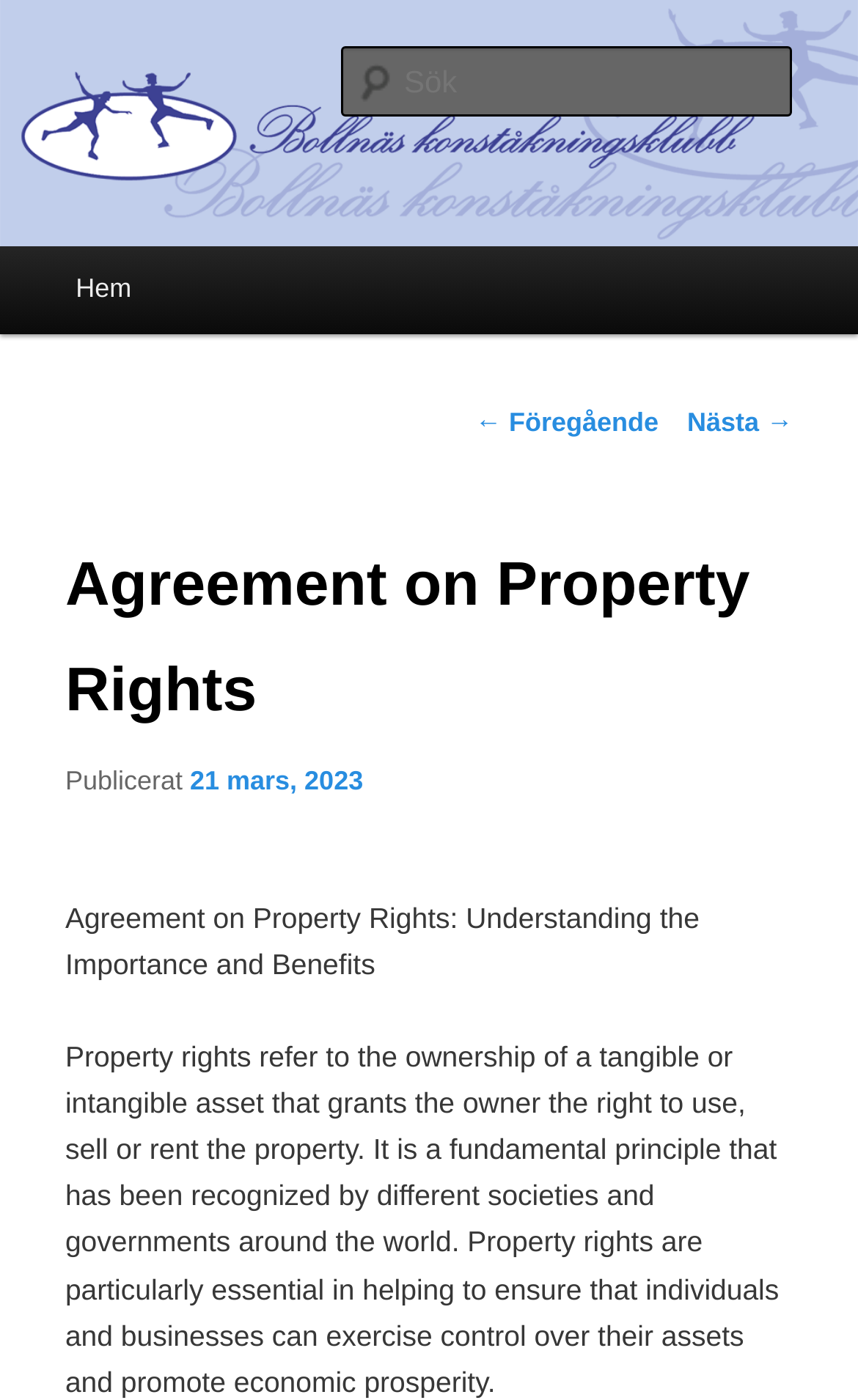What is the purpose of property rights?
Based on the visual content, answer with a single word or a brief phrase.

to ensure control over assets and promote economic prosperity